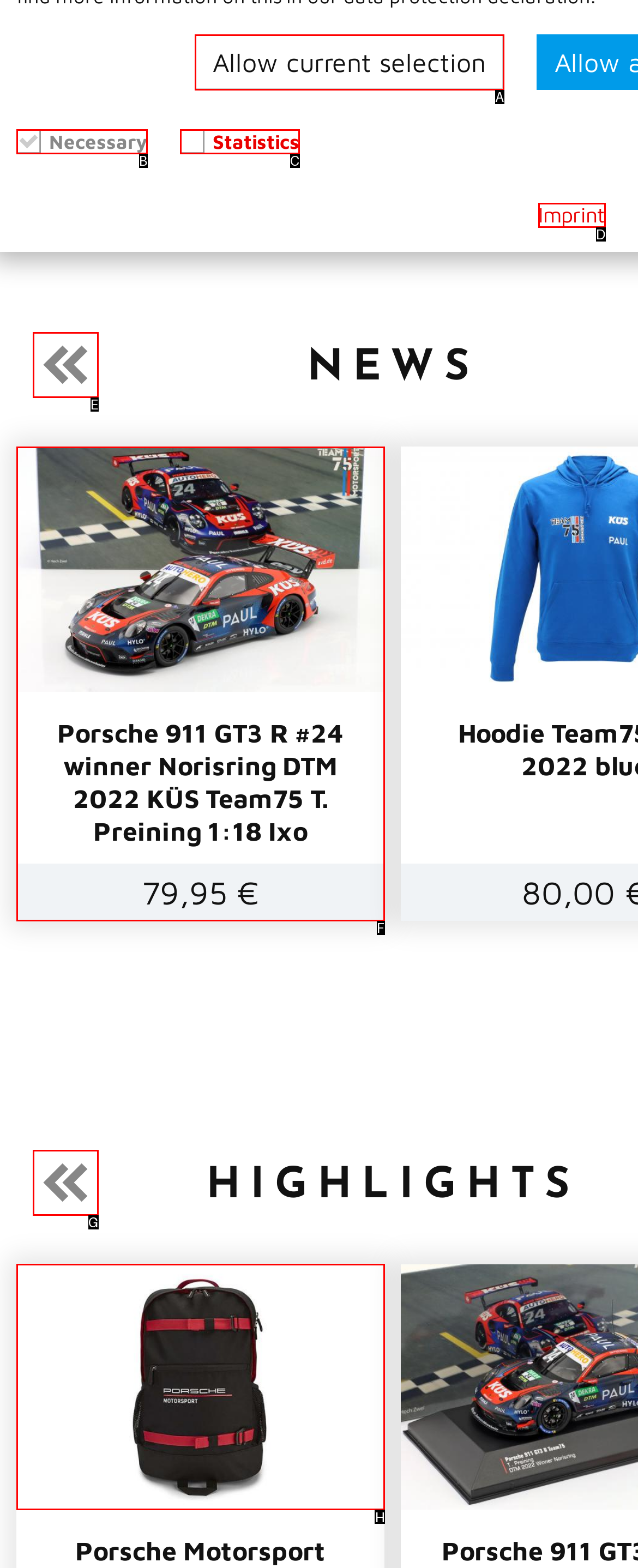Tell me which element should be clicked to achieve the following objective: Explore Porsche Motorsport 2021 logo backpack black
Reply with the letter of the correct option from the displayed choices.

H